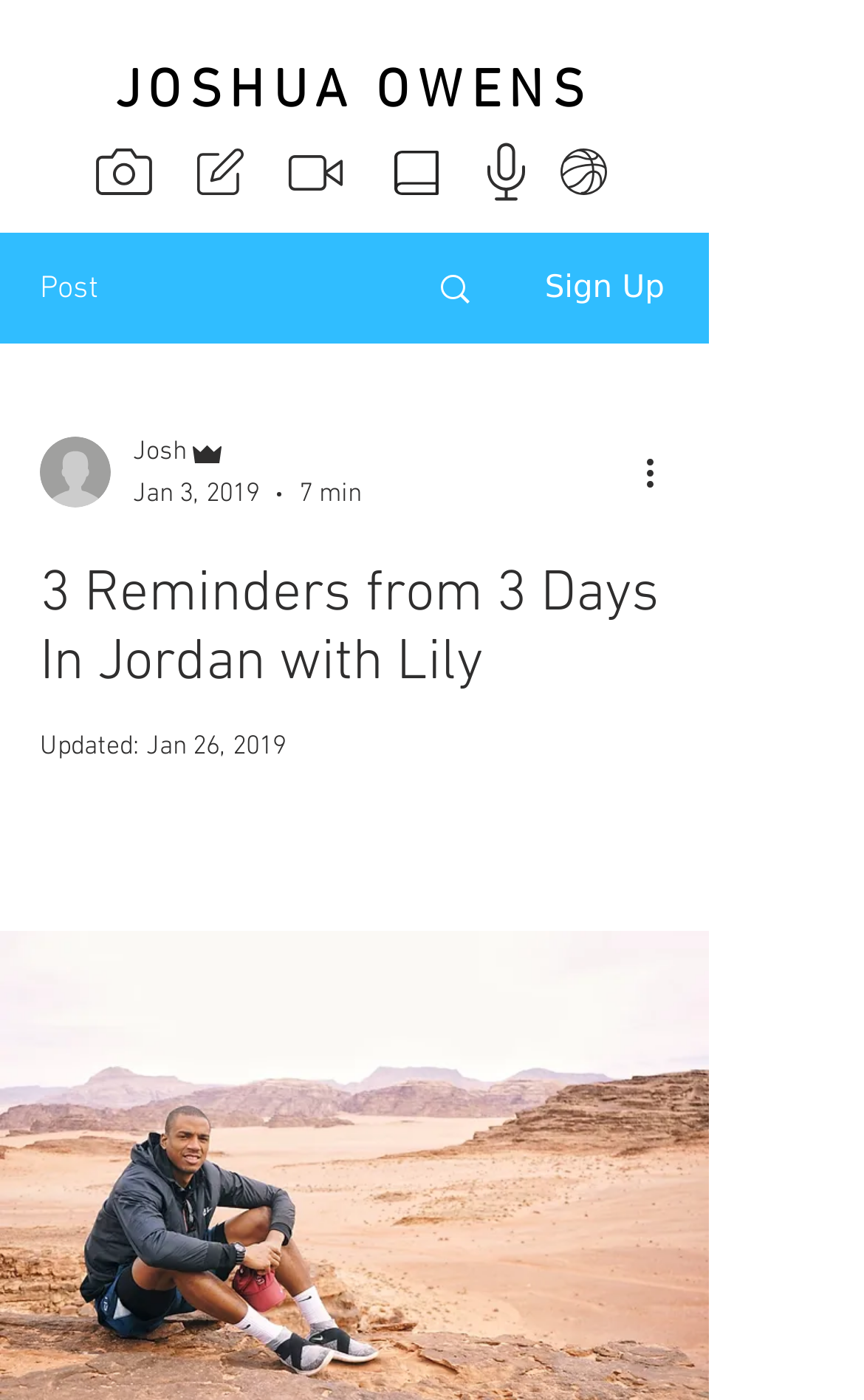With reference to the screenshot, provide a detailed response to the question below:
What is the author's name?

The author's name can be found in the top-left corner of the webpage, where it says 'JOSHUA OWENS' in a heading element.